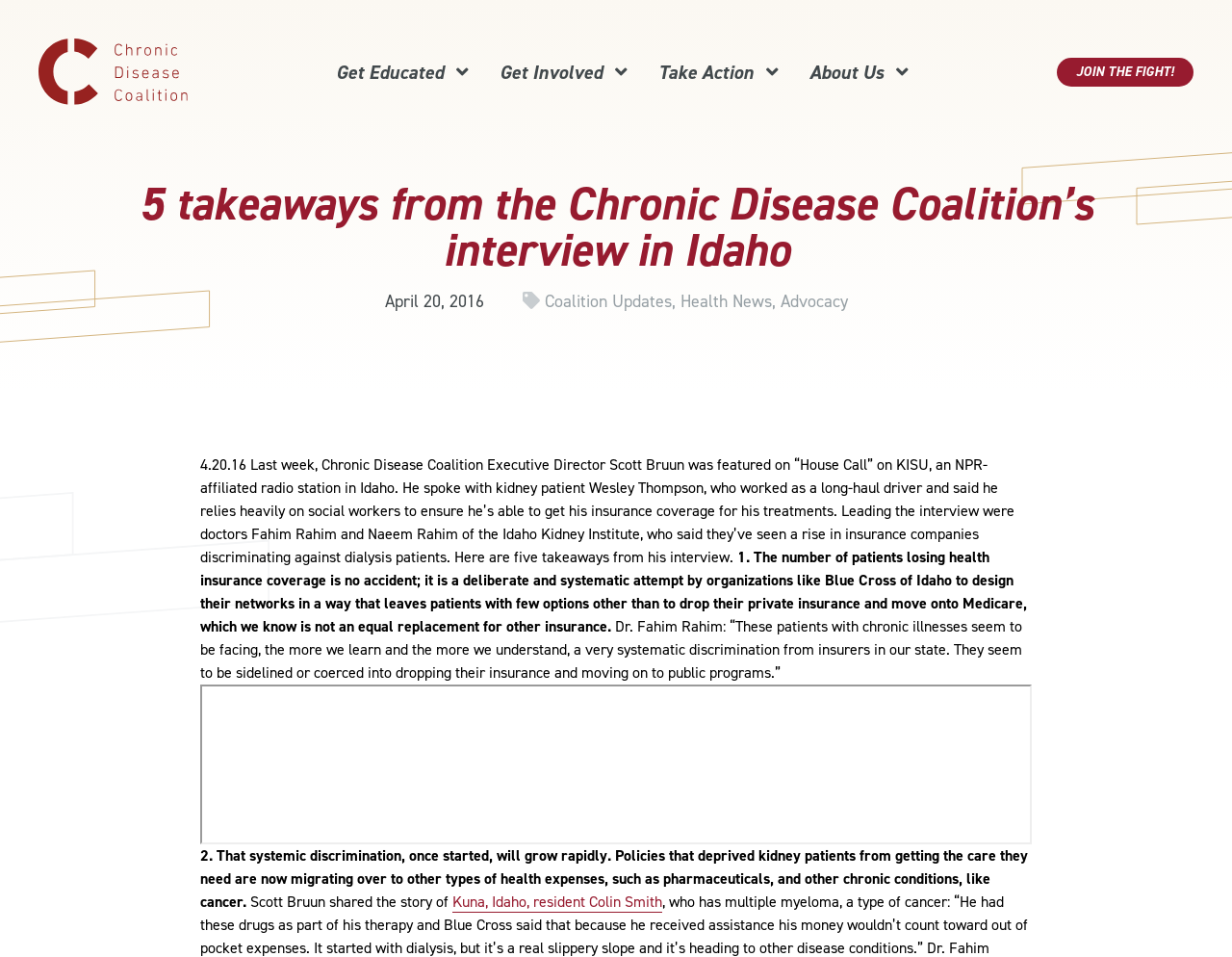Identify the bounding box coordinates of the area you need to click to perform the following instruction: "Go to Get Educated page".

[0.273, 0.062, 0.38, 0.088]